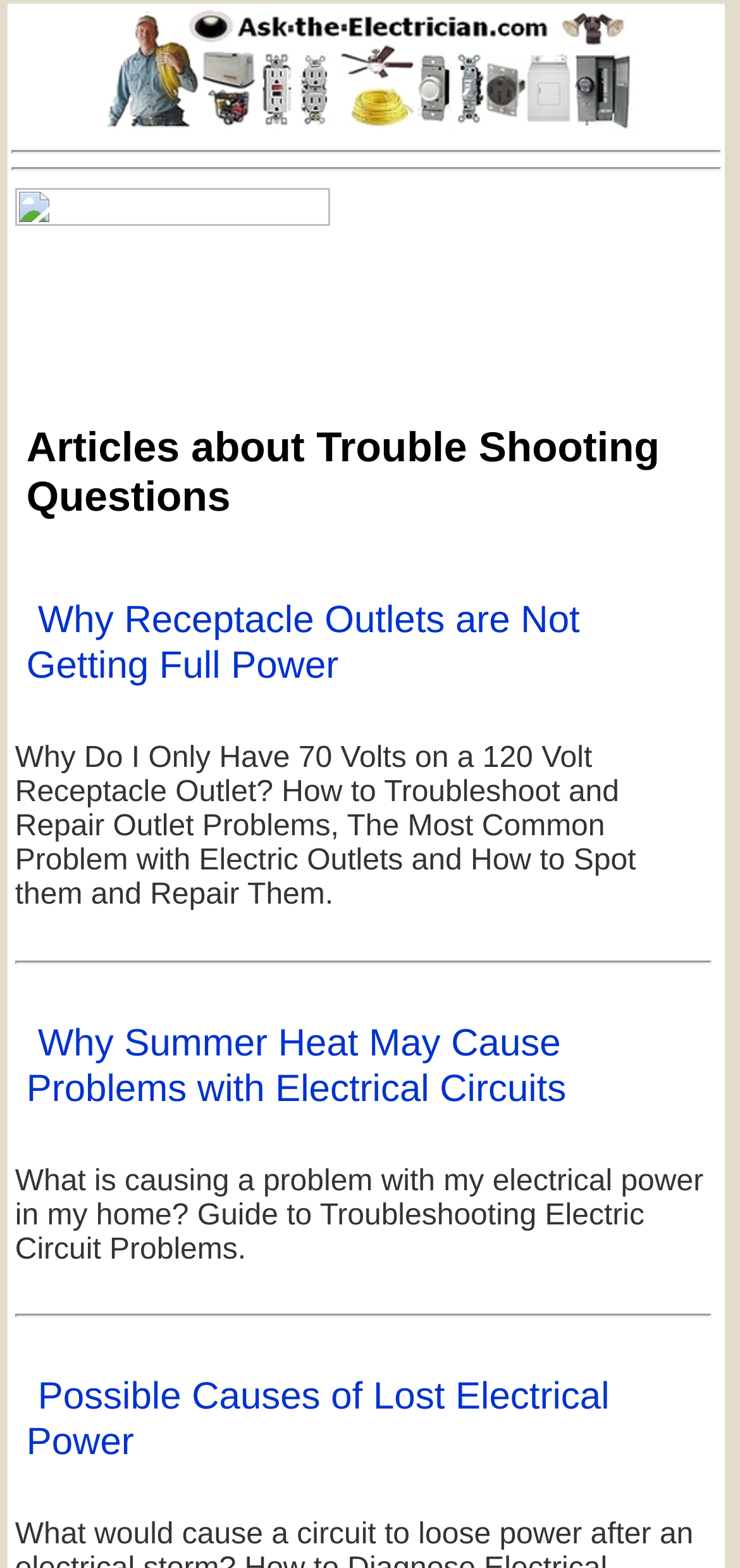By analyzing the image, answer the following question with a detailed response: How many horizontal separators are on the webpage?

Upon examining the webpage, I can see three horizontal separators with orientation: horizontal. These separators are used to divide the content into sections, and there are three of them.